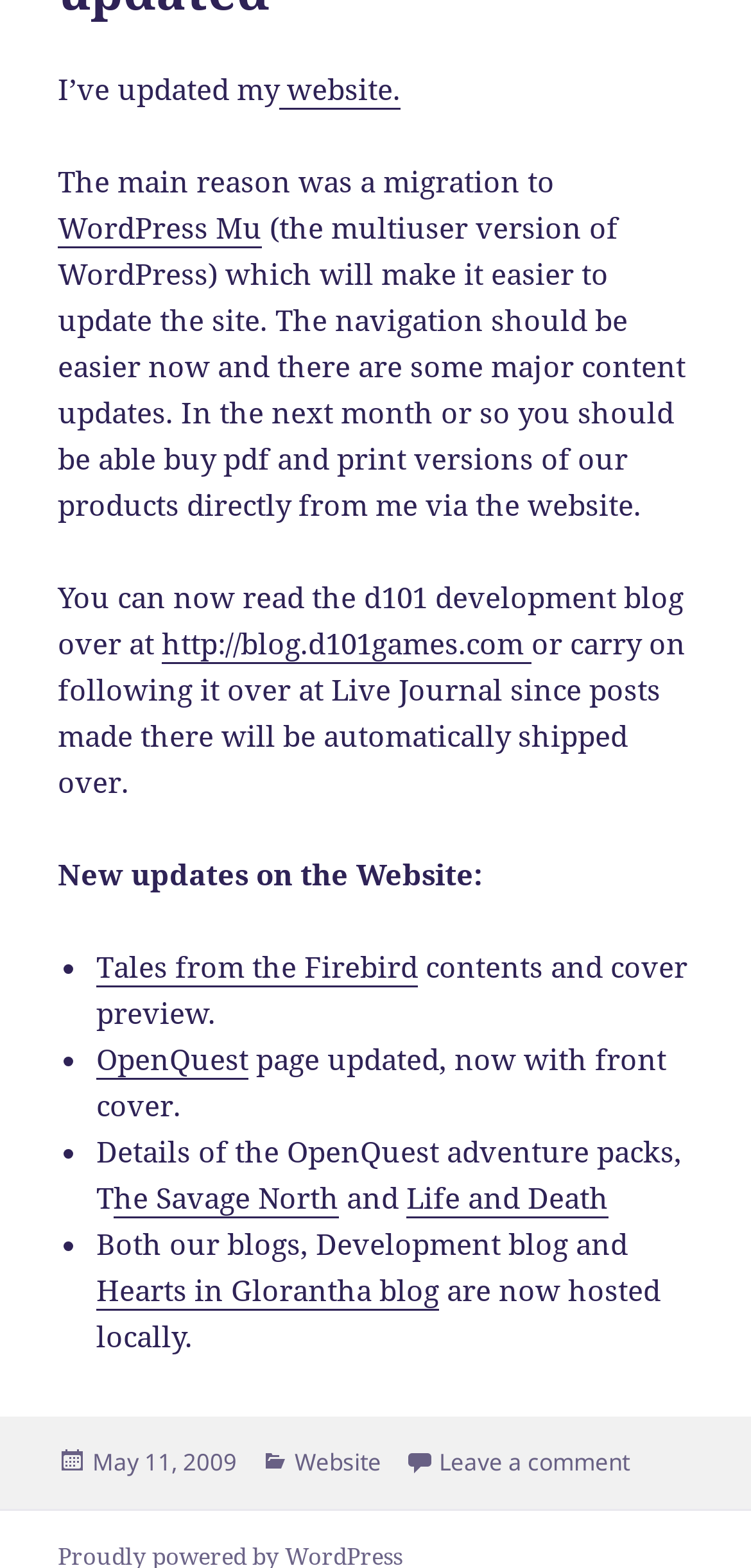Determine the bounding box coordinates of the region that needs to be clicked to achieve the task: "Click on Twitter".

None